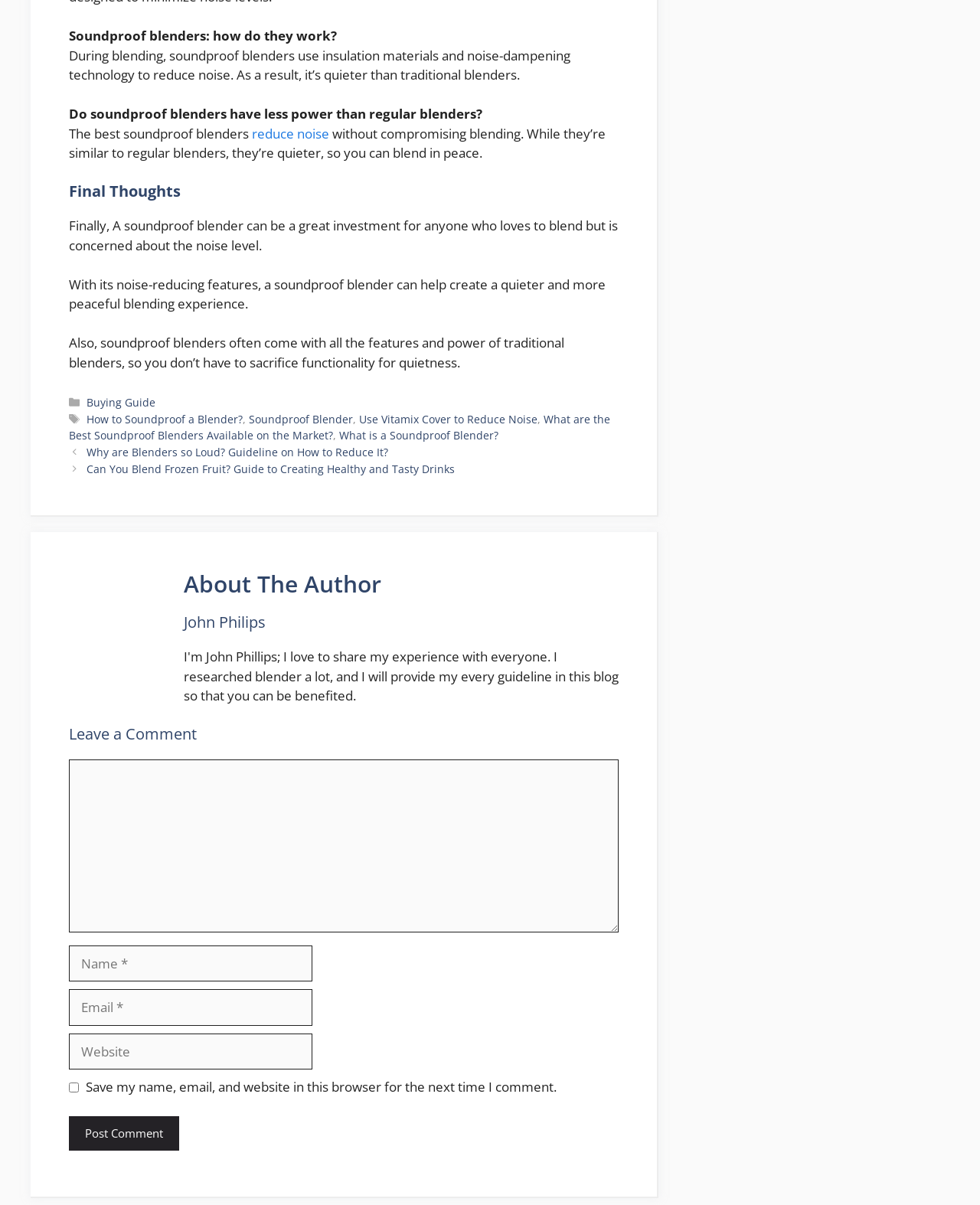Use a single word or phrase to respond to the question:
What can you do at the end of the webpage?

Leave a comment